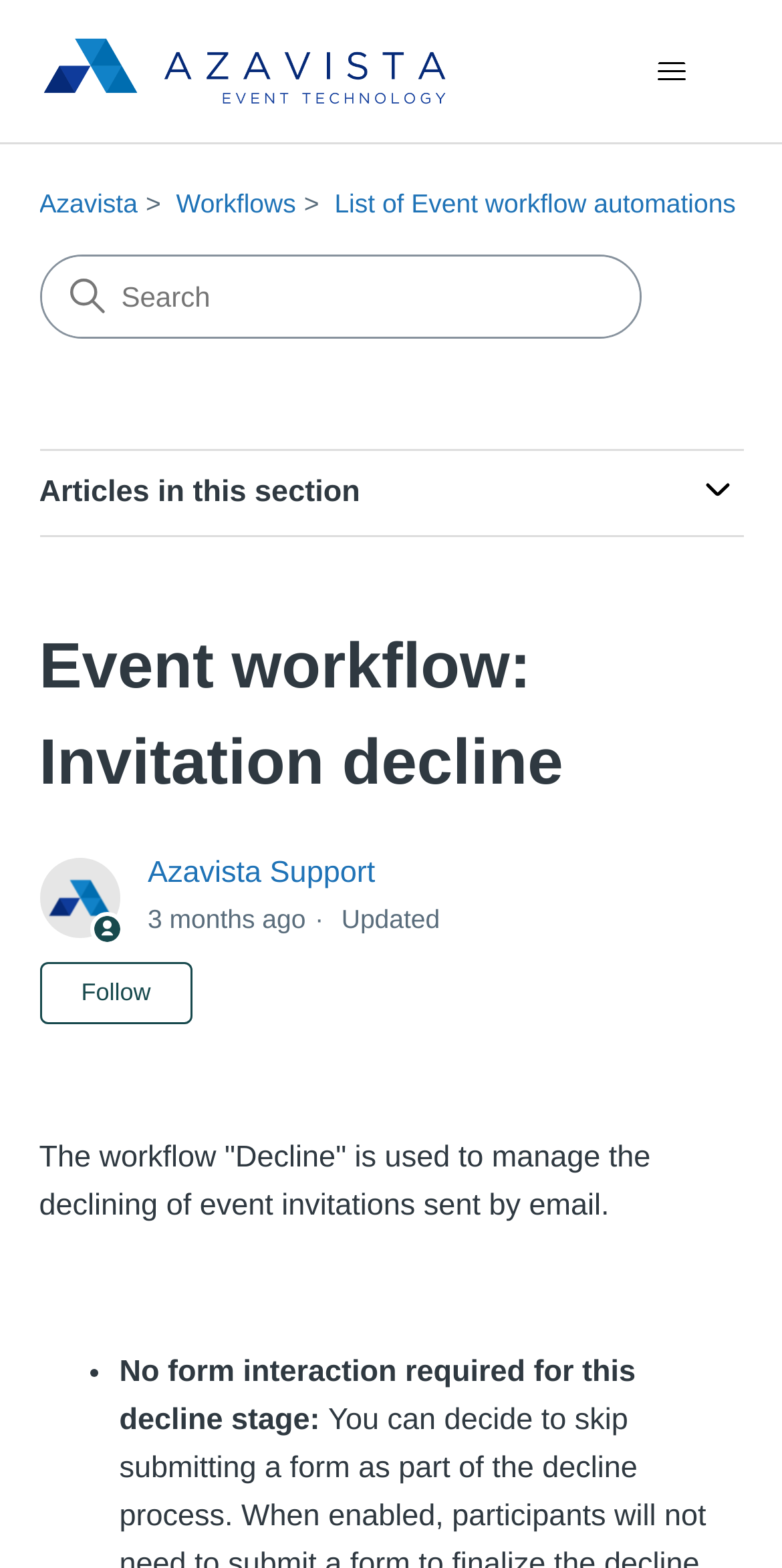Give a concise answer using only one word or phrase for this question:
When was this article last updated?

3 months ago